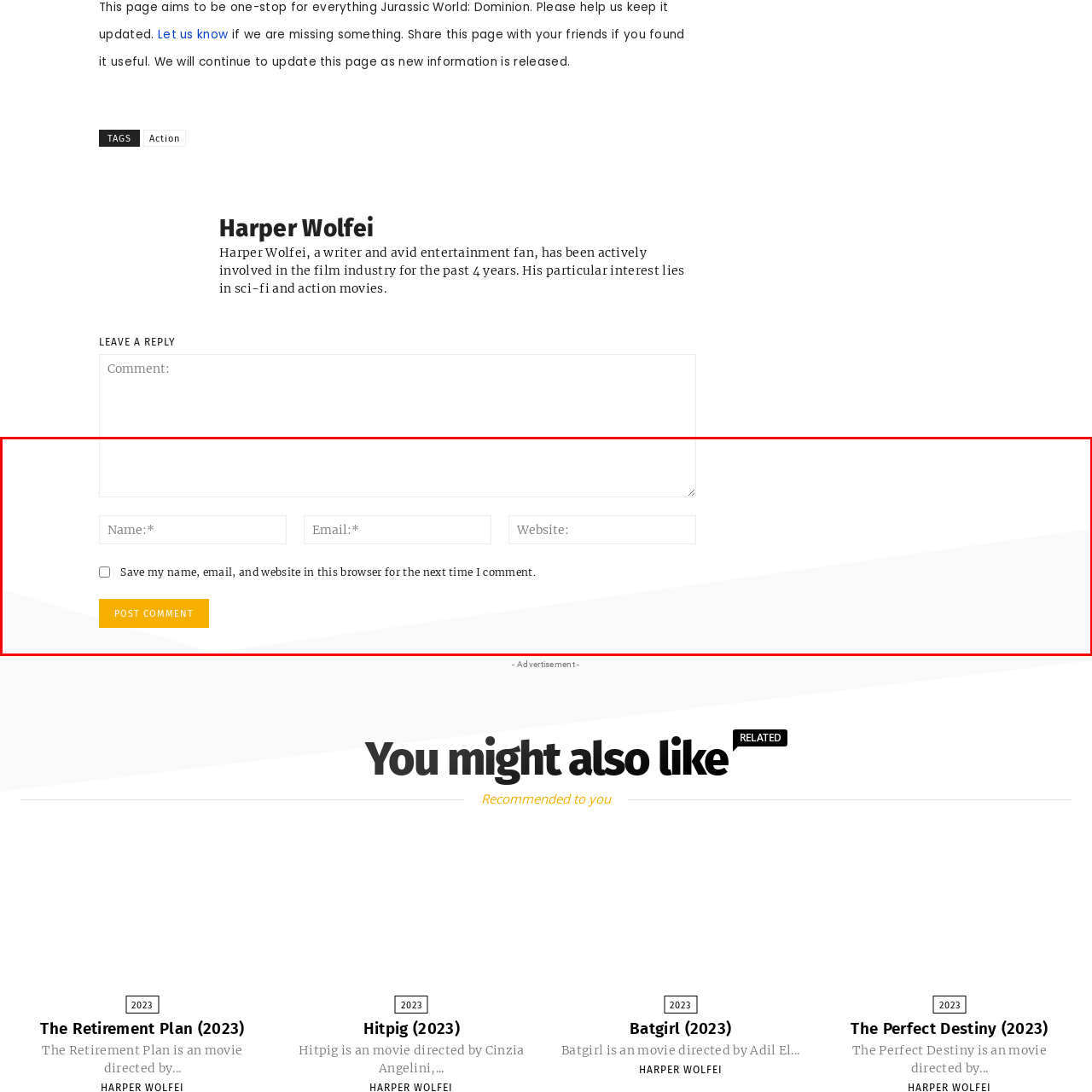Generate a detailed caption for the image contained in the red outlined area.

The image displays a comment section on a webpage, inviting users to engage in discussions. It features input fields for "Name," "Email," and "Website," each marked with an asterisk to indicate required information. Users can save their details for future comments by checking a box below the fields. Prominently positioned is a vibrant orange button labeled "POST COMMENT," encouraging interactions. This section is designed to facilitate user engagement, allowing visitors to share their thoughts or feedback on the content presented on the page.